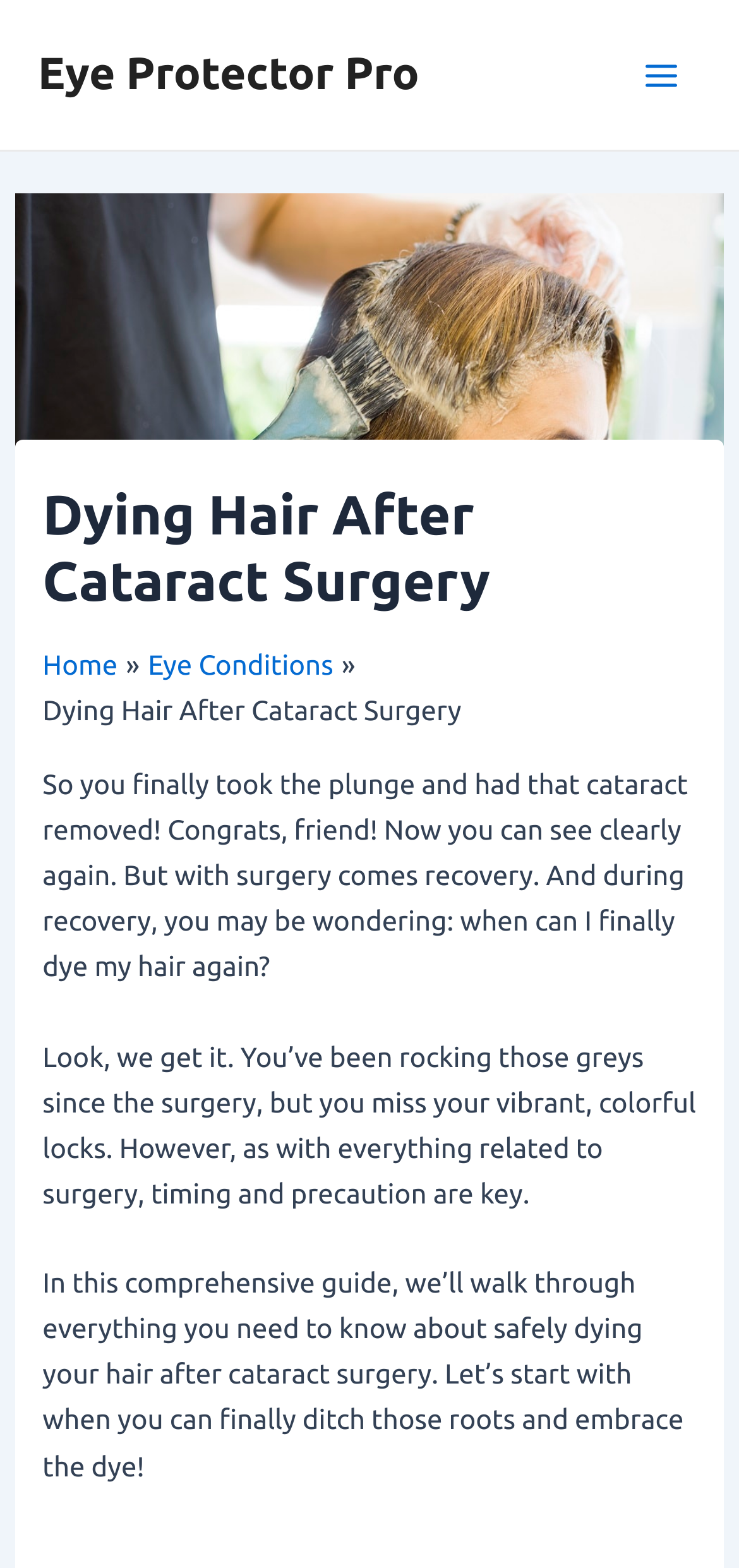Use a single word or phrase to answer the question:
What is the purpose of this guide?

To walk through safely dying hair after cataract surgery